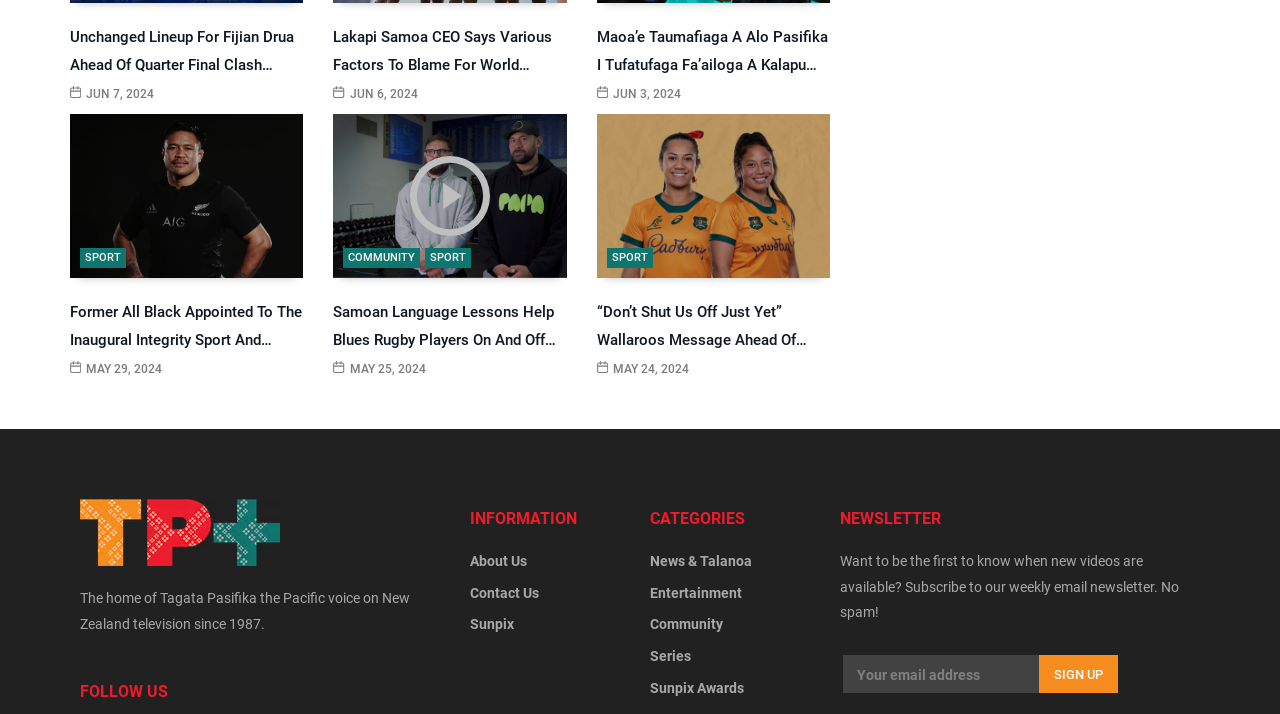Specify the bounding box coordinates of the area that needs to be clicked to achieve the following instruction: "Click on the 'COMMUNITY' link".

[0.268, 0.347, 0.328, 0.375]